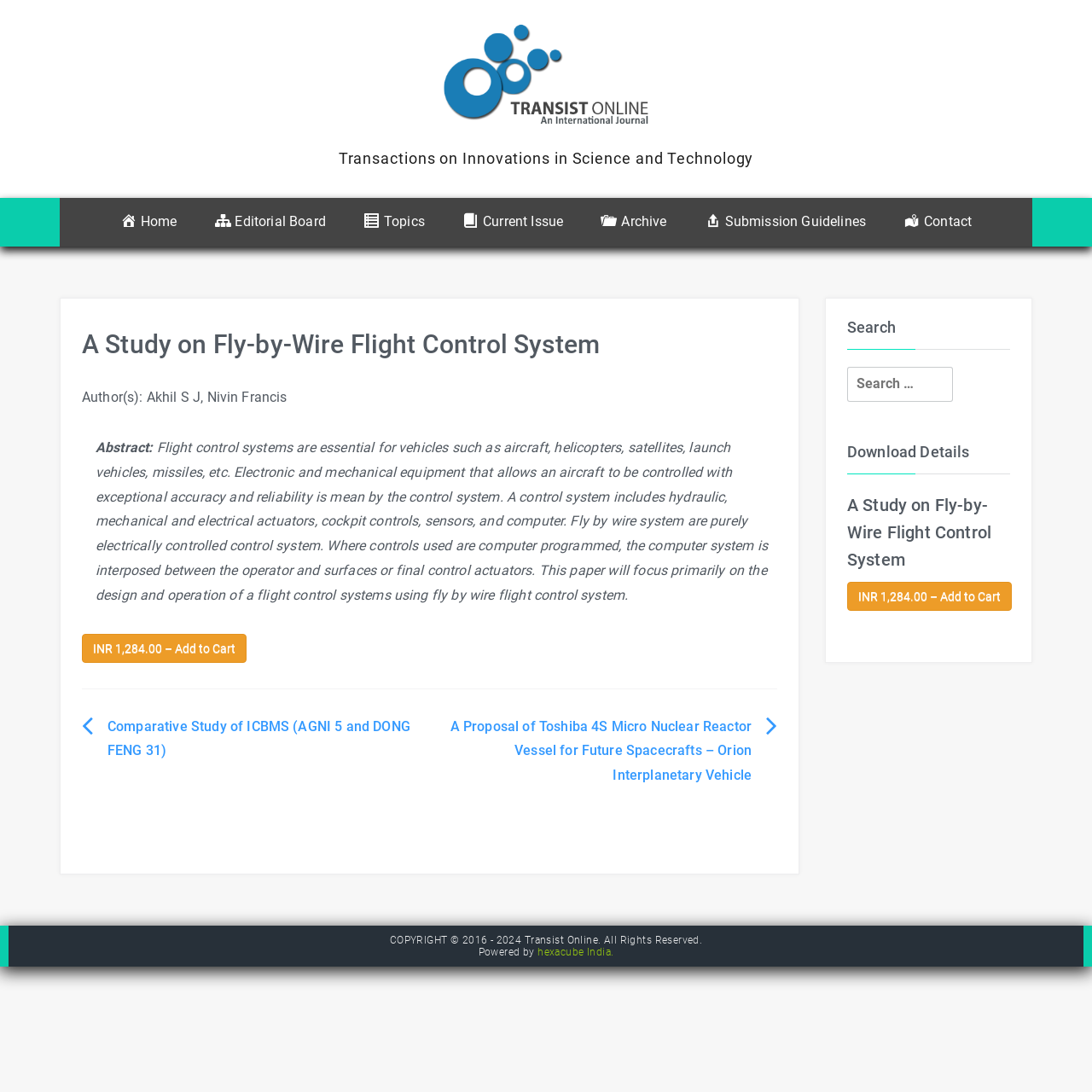Highlight the bounding box of the UI element that corresponds to this description: "Topics".

[0.317, 0.182, 0.405, 0.226]